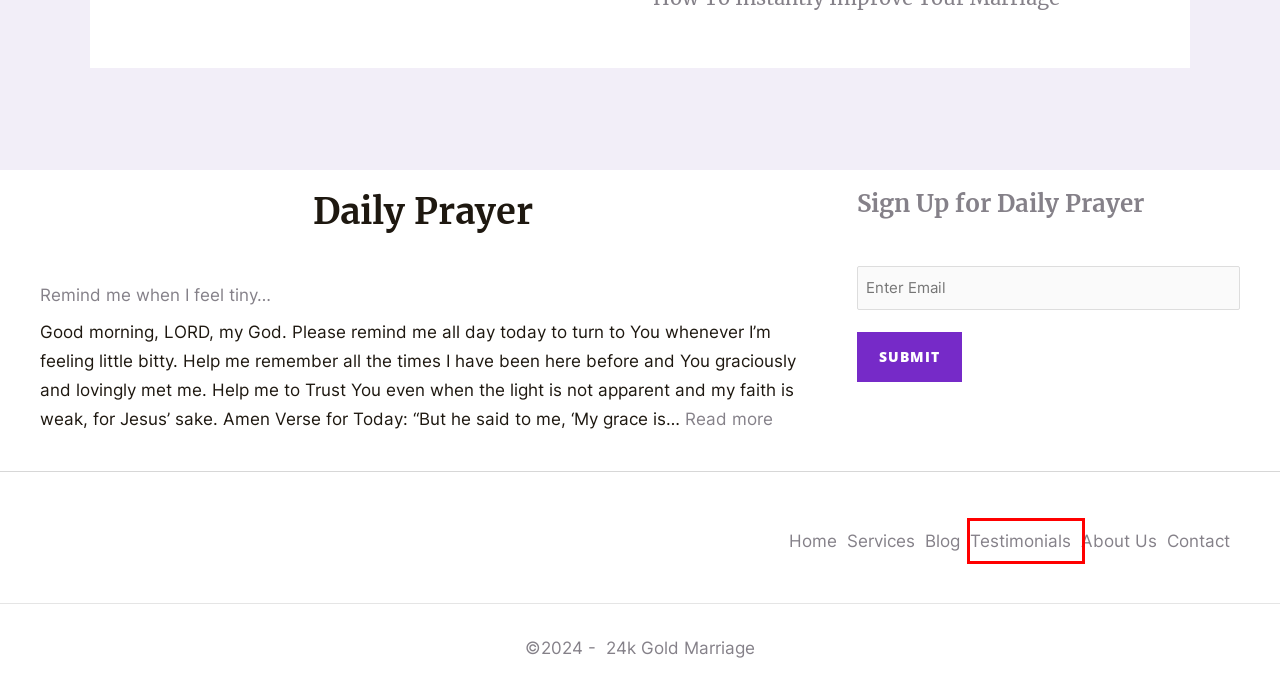Examine the screenshot of the webpage, which includes a red bounding box around an element. Choose the best matching webpage description for the page that will be displayed after clicking the element inside the red bounding box. Here are the candidates:
A. Testimonials - 24k Gold Marriage
B. Constant Contact
C. 24k Gold Marriage | Strengthening Couples' Relationships
D. Remind me when I feel tiny... - 24k Gold Marriage
E. theadmin, Author at 24k Gold Marriage
F. Blog - 24k Gold Marriage
G. Contact - 24k Gold Marriage
H. How to Stop Worrying Forever - 24k Gold Marriage

A